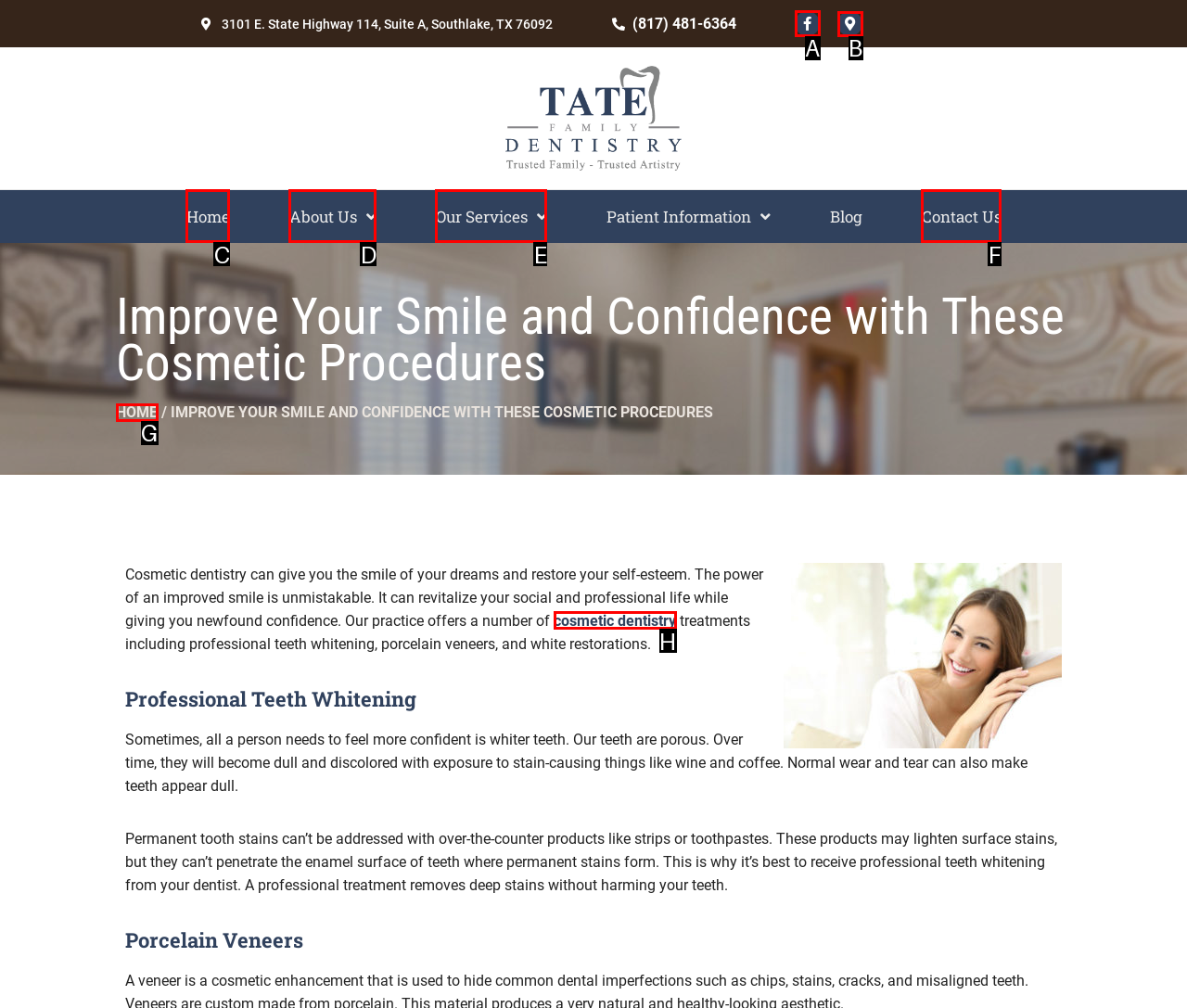From the given options, indicate the letter that corresponds to the action needed to complete this task: Visit Facebook page. Respond with only the letter.

A